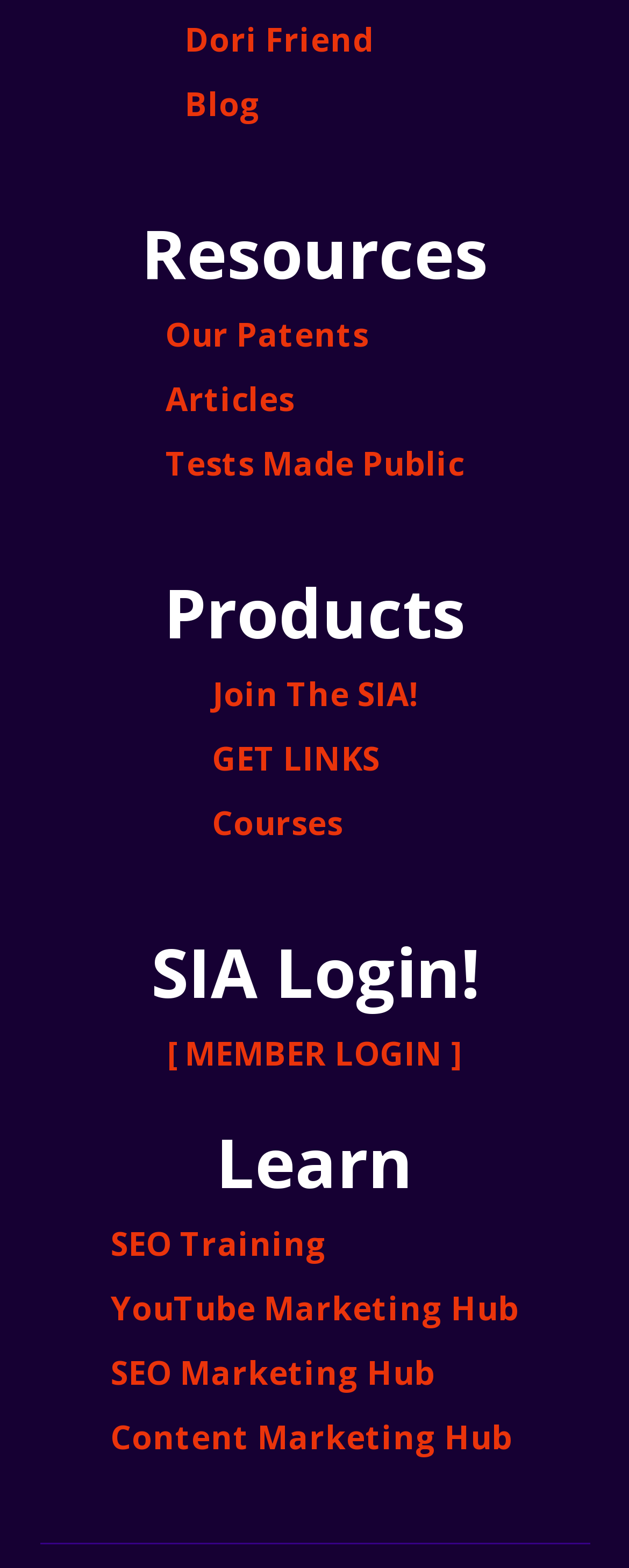Determine the bounding box coordinates of the section I need to click to execute the following instruction: "join the SIA". Provide the coordinates as four float numbers between 0 and 1, i.e., [left, top, right, bottom].

[0.337, 0.422, 0.663, 0.463]